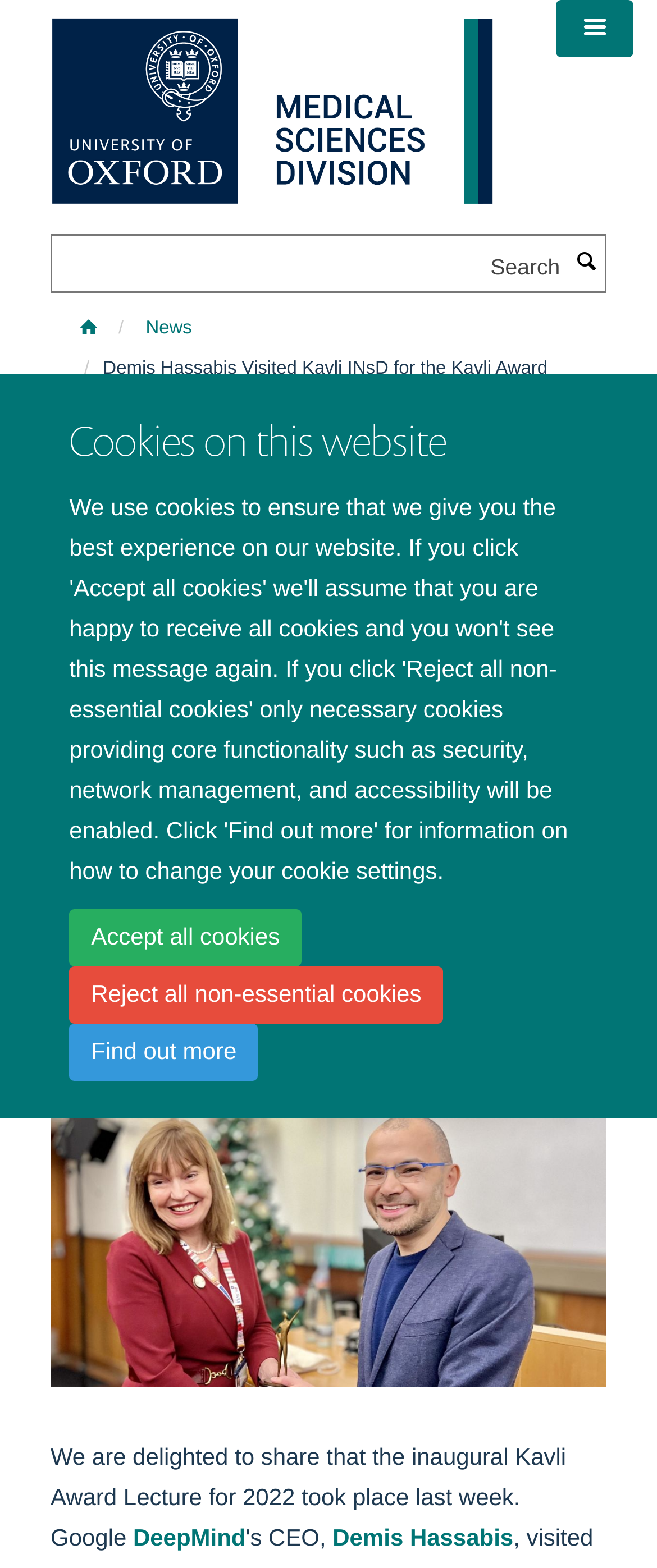Please locate the UI element described by "aria-label="Toggle menu"" and provide its bounding box coordinates.

[0.846, 0.0, 0.963, 0.036]